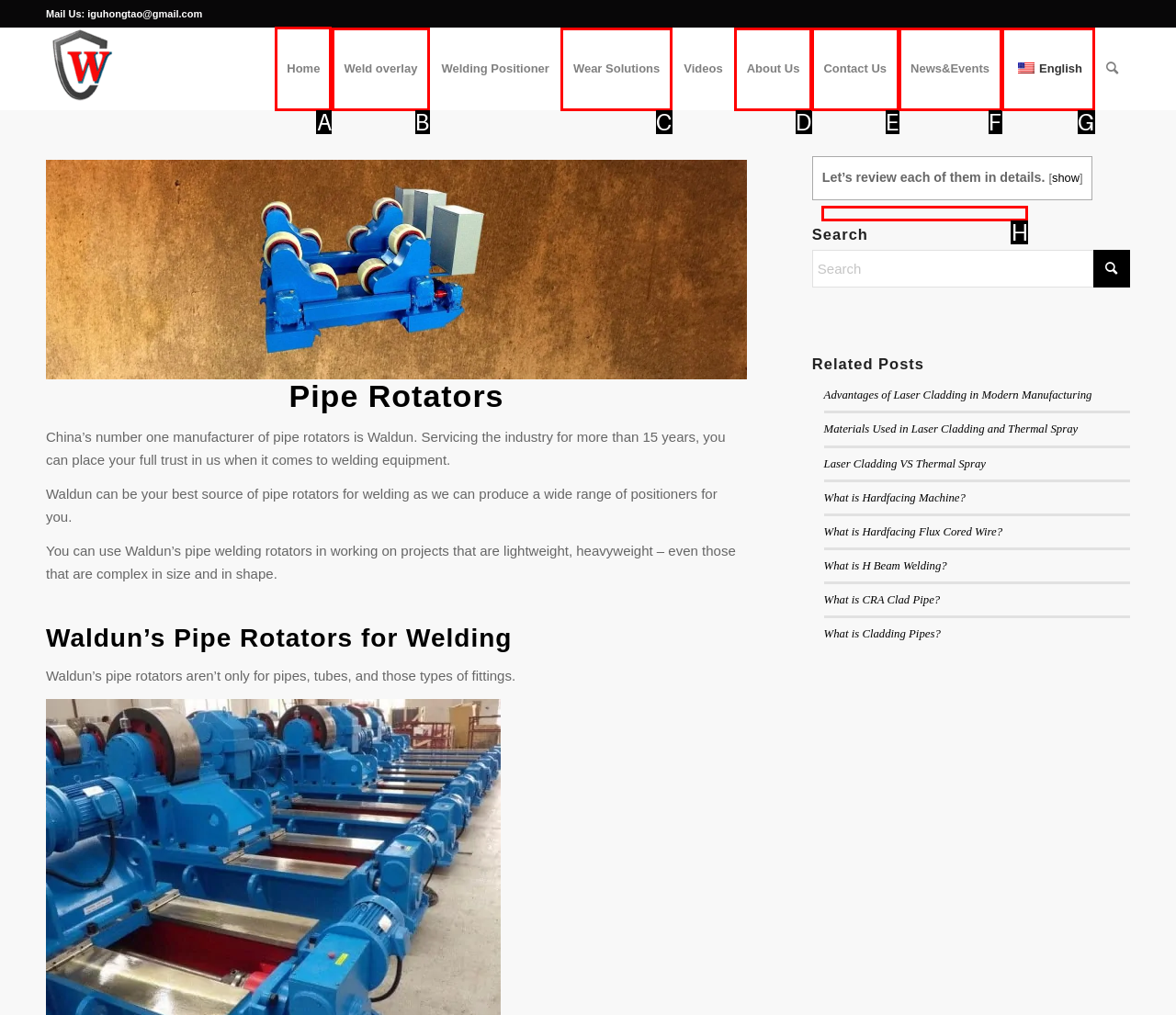Decide which HTML element to click to complete the task: Go to Home page Provide the letter of the appropriate option.

A